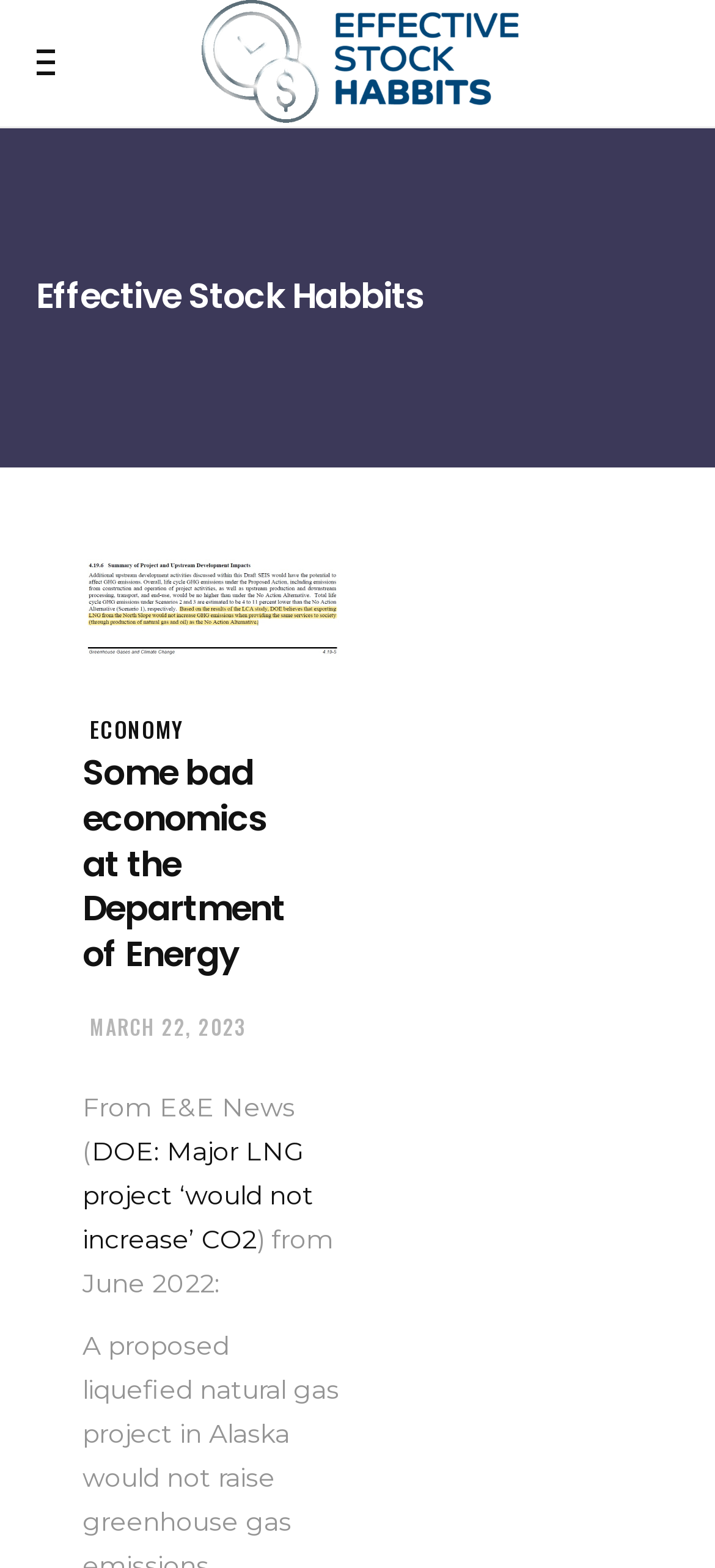Describe all the visual and textual components of the webpage comprehensively.

The webpage appears to be a blog or news article page. At the top left, there is a link, and next to it, on the top center, is a mobile logo image. Below the mobile logo, there is a layout table that spans the entire width of the page. 

Within this layout table, there is a heading that reads "Effective Stock Habbits" at the top left. Below this heading, there is another layout table that takes up about a third of the page's width. This table contains three elements: a link to "ECONOMY" on the left, a heading that reads "Some bad economics at the Department of Energy" in the center, and a link to "MARCH 22, 2023" on the right.

Below this layout table, there is a static text that reads "From E&E News (" followed by a link to an article titled "DOE: Major LNG project ‘would not increase’ CO2". This link is followed by another static text that reads ") from June 2022:".